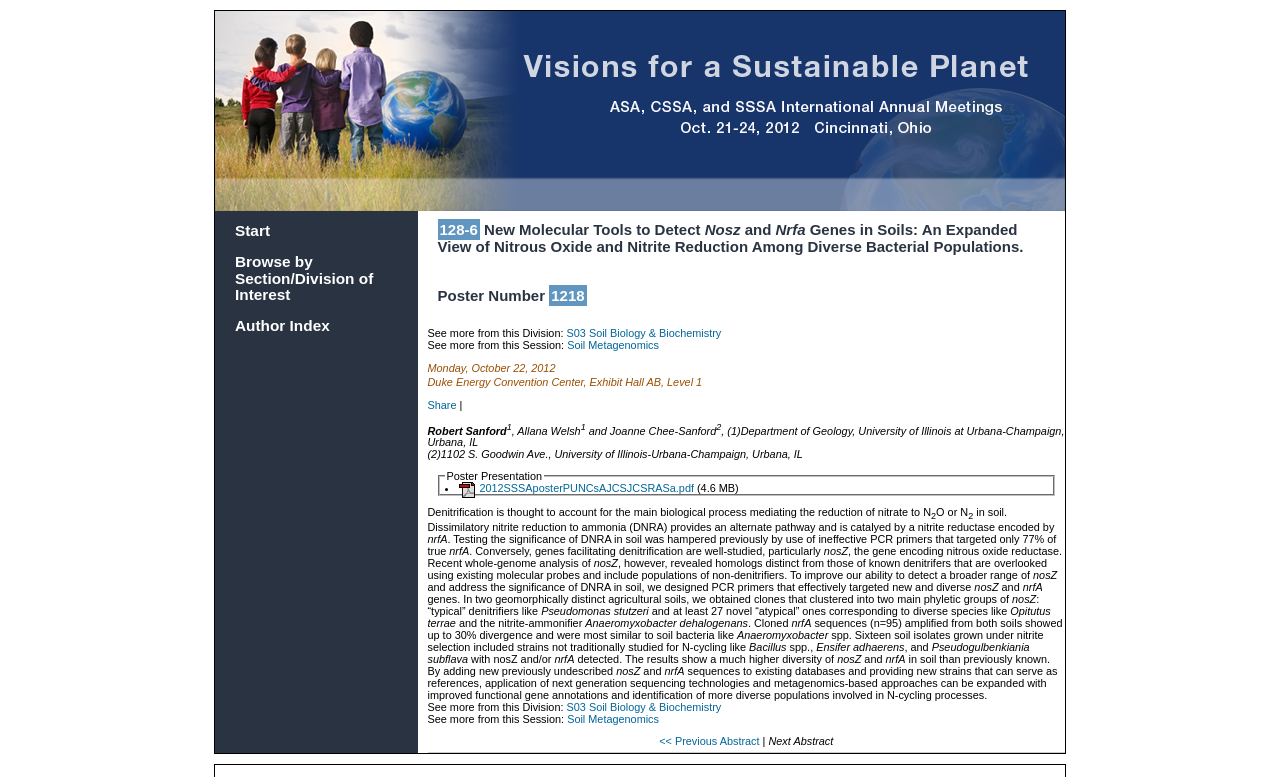Locate the bounding box coordinates of the clickable region to complete the following instruction: "Search for something."

None